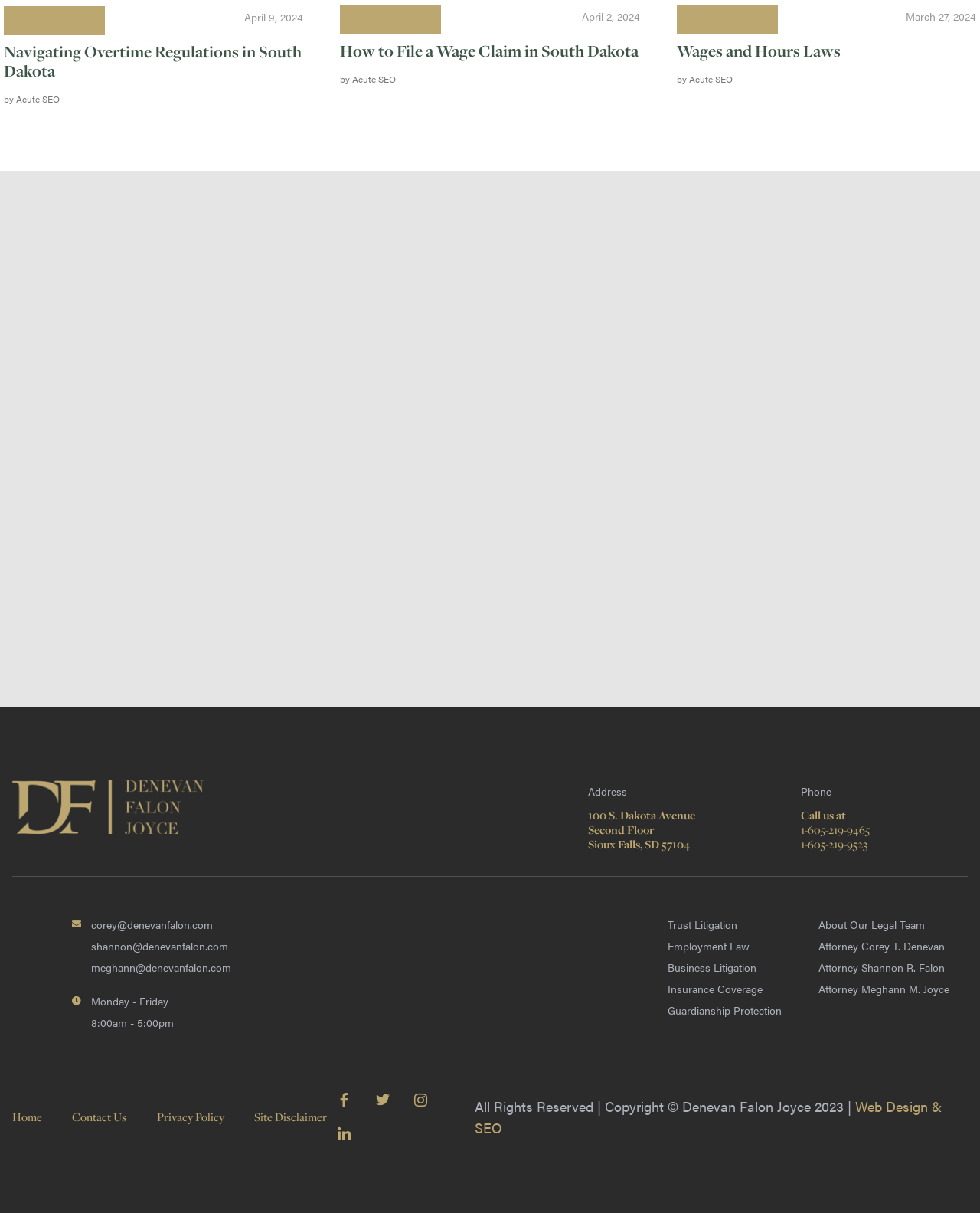What is the name of the law firm's website designer?
Utilize the information in the image to give a detailed answer to the question.

I found the name of the website designer by looking at the footer section of the webpage, where it lists the website designer as 'Acute SEO'.